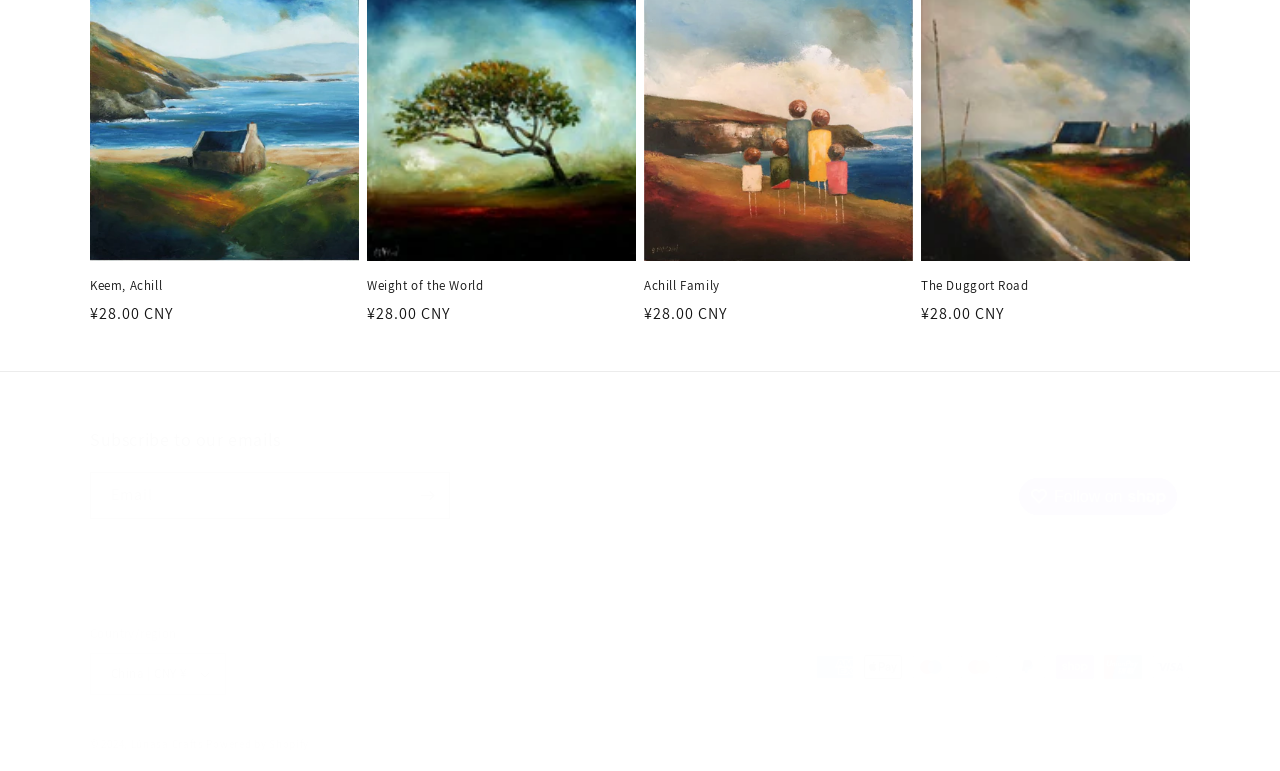Given the webpage screenshot, identify the bounding box of the UI element that matches this description: "China | CNY ¥".

[0.07, 0.847, 0.177, 0.902]